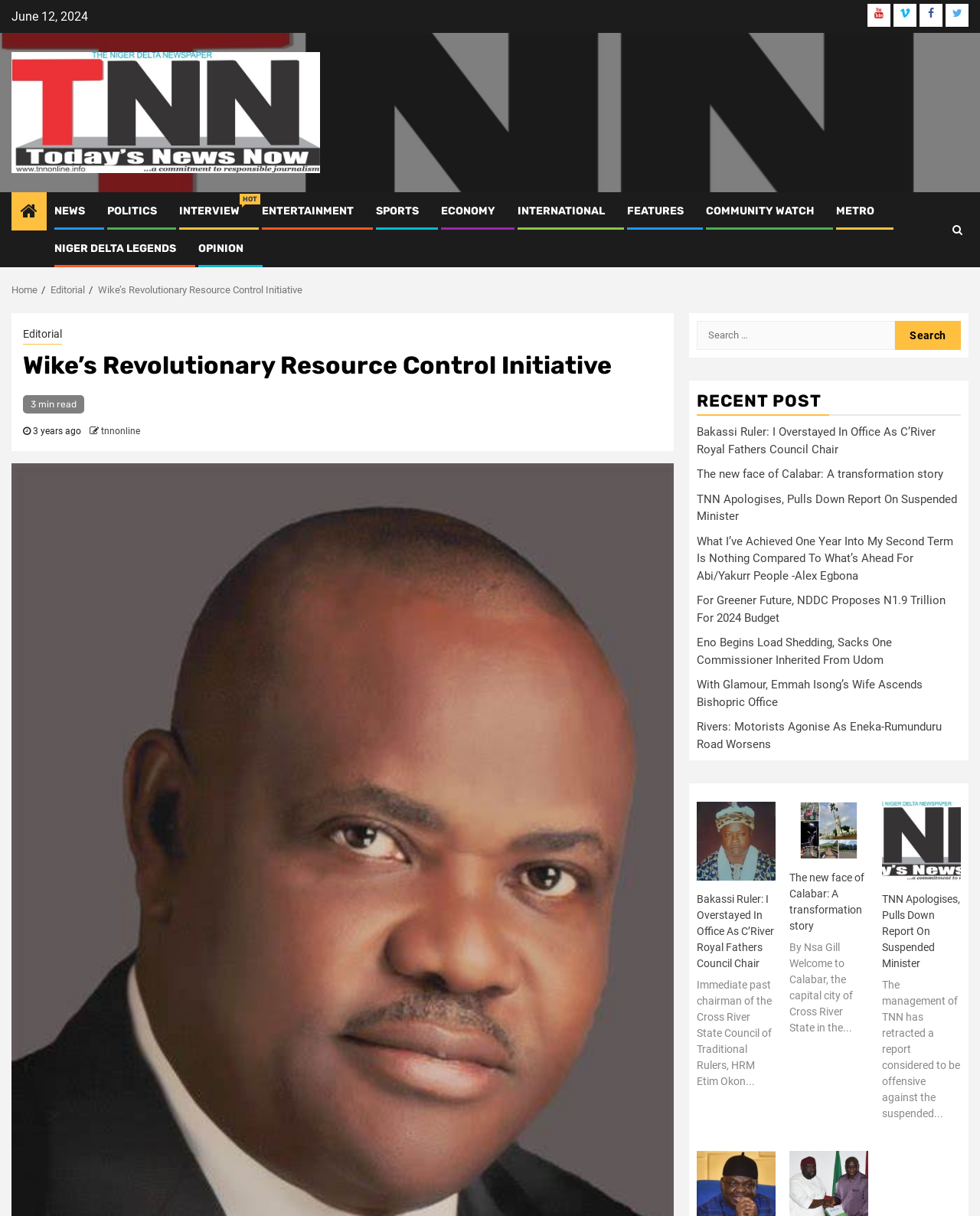Please identify the bounding box coordinates of the element's region that needs to be clicked to fulfill the following instruction: "Go to the Facebook page". The bounding box coordinates should consist of four float numbers between 0 and 1, i.e., [left, top, right, bottom].

[0.938, 0.003, 0.962, 0.022]